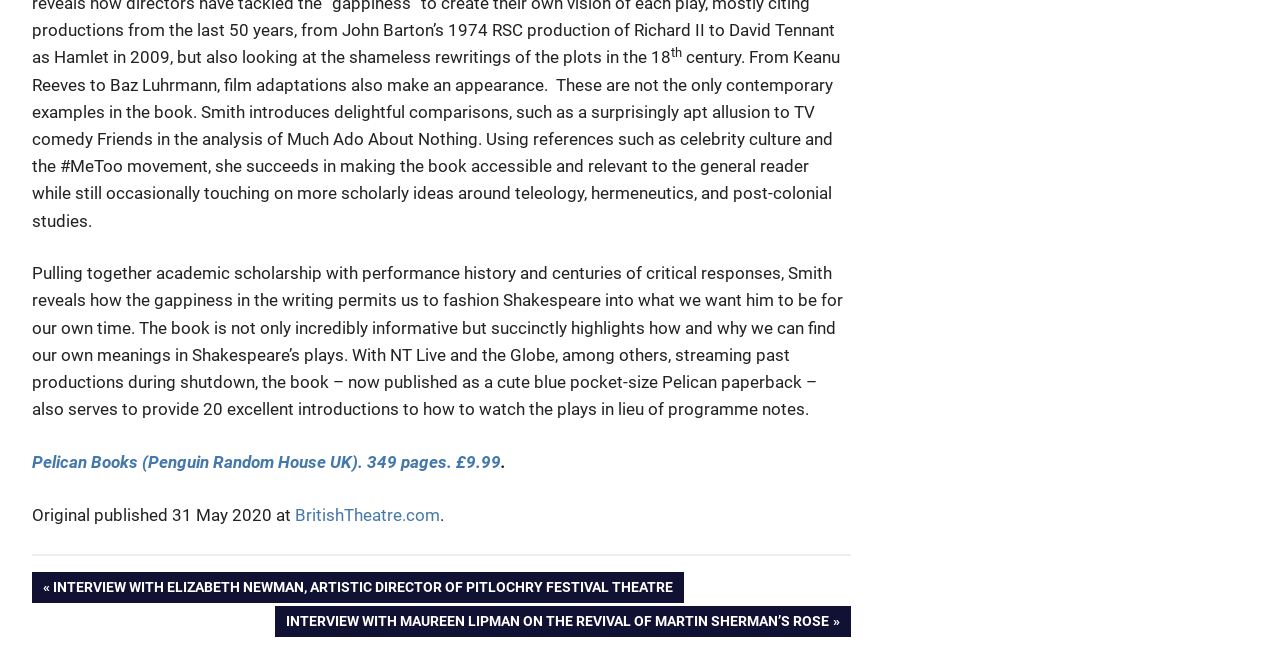Give a one-word or phrase response to the following question: What is the price of the book?

£9.99